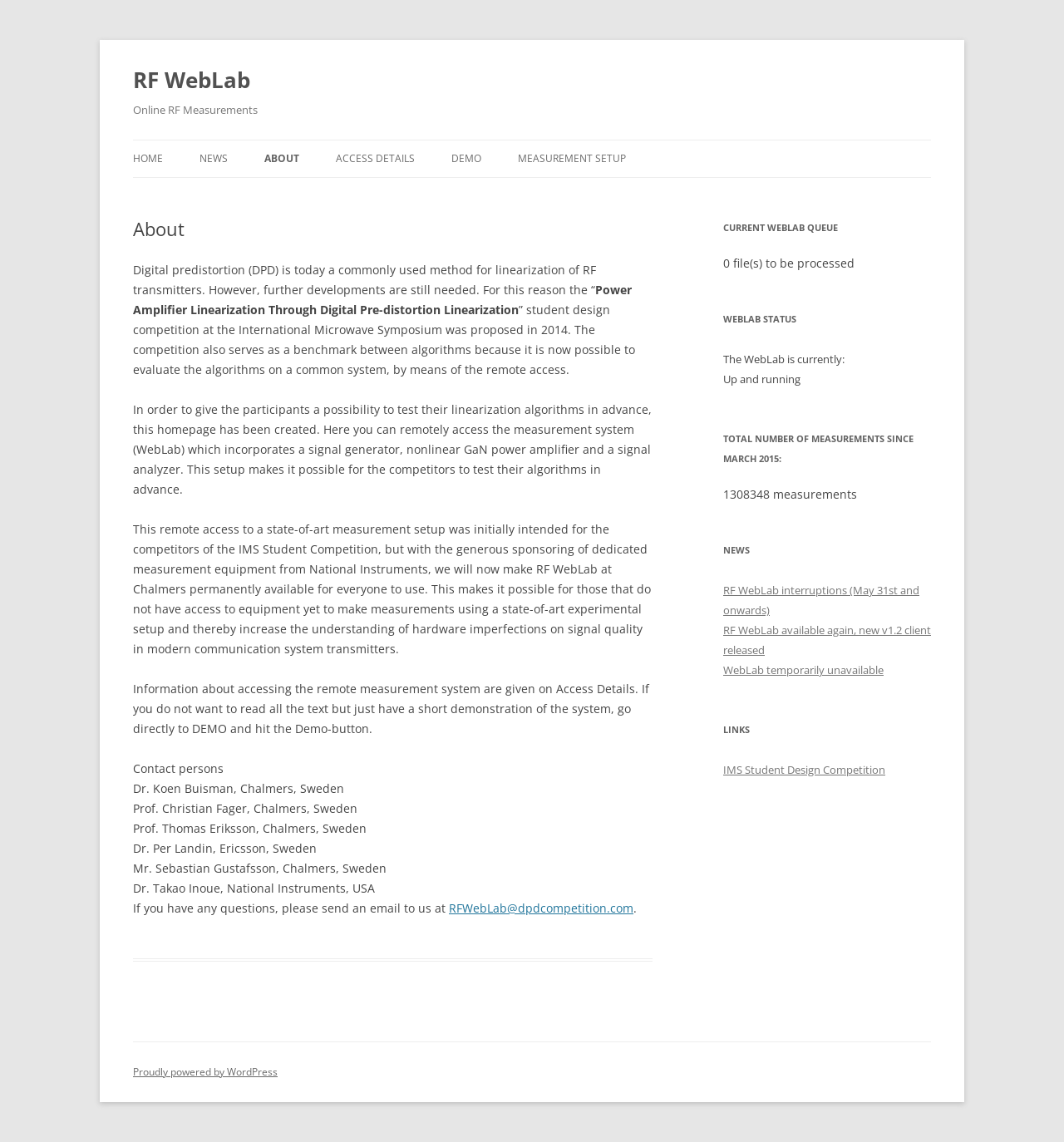Determine the bounding box coordinates of the region that needs to be clicked to achieve the task: "Click the IMS Student Design Competition link".

[0.68, 0.668, 0.832, 0.681]